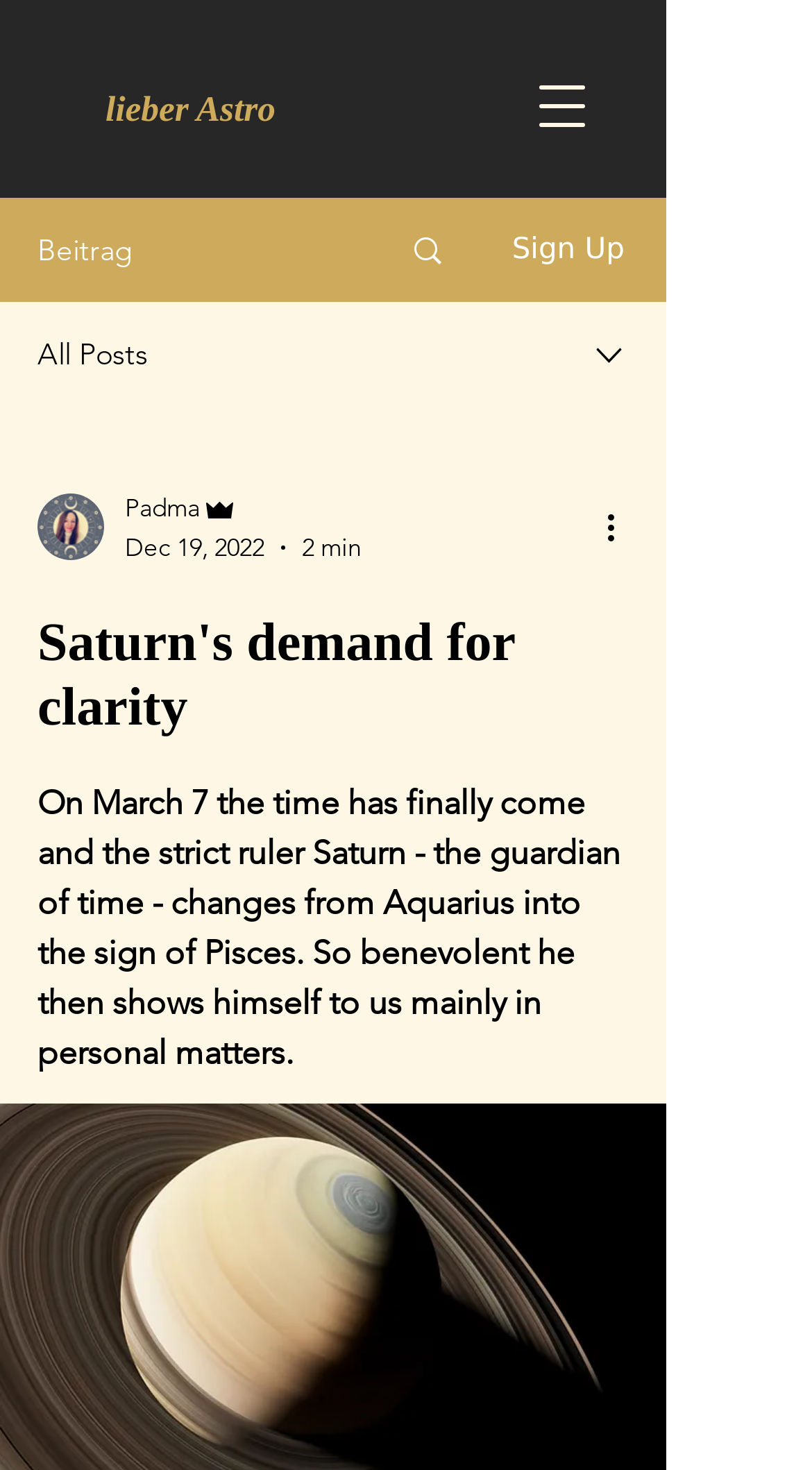Please provide a brief answer to the question using only one word or phrase: 
What is the sign that Saturn is changing into?

Pisces